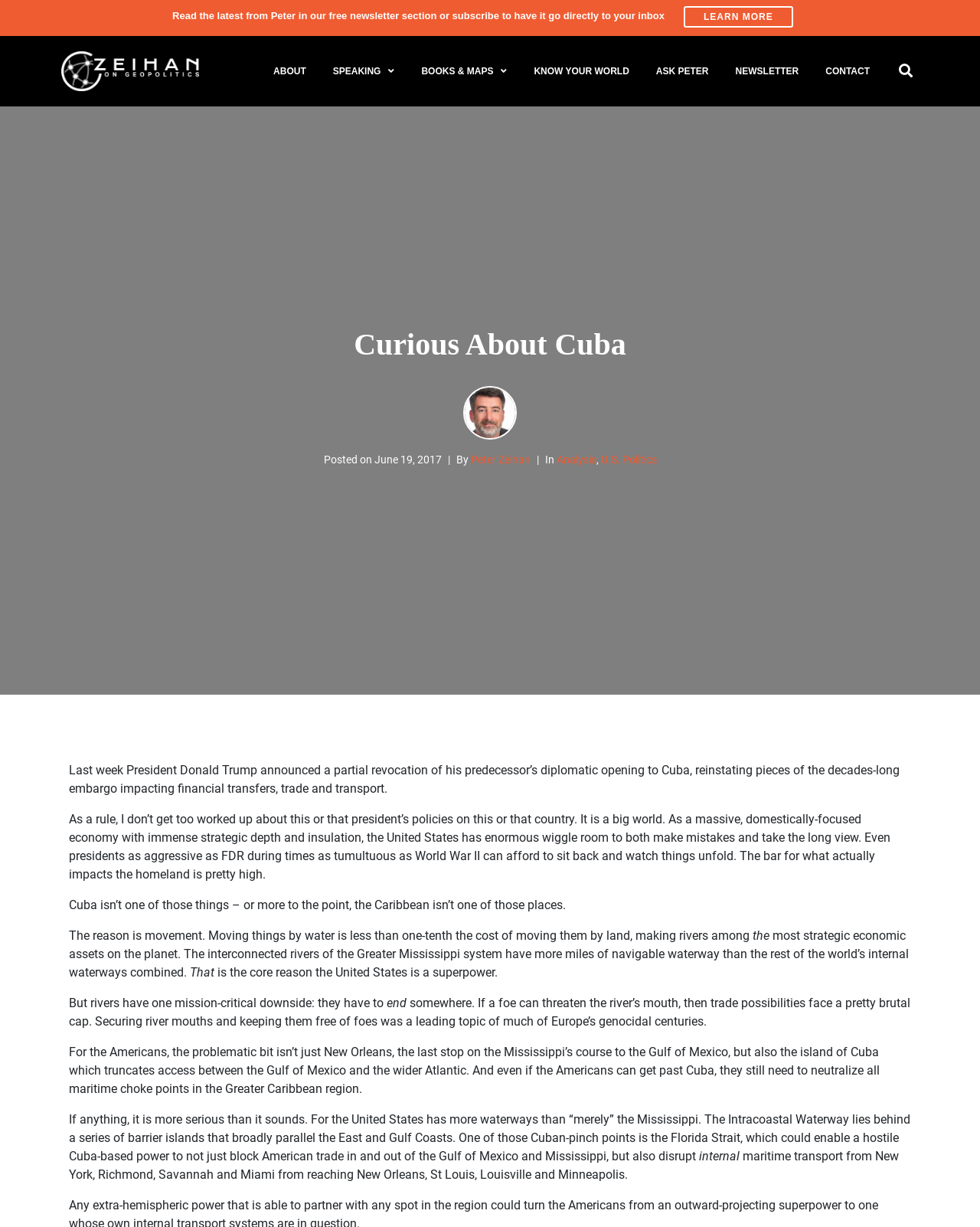Find the bounding box coordinates for the element described here: "Speaking".

[0.332, 0.045, 0.41, 0.071]